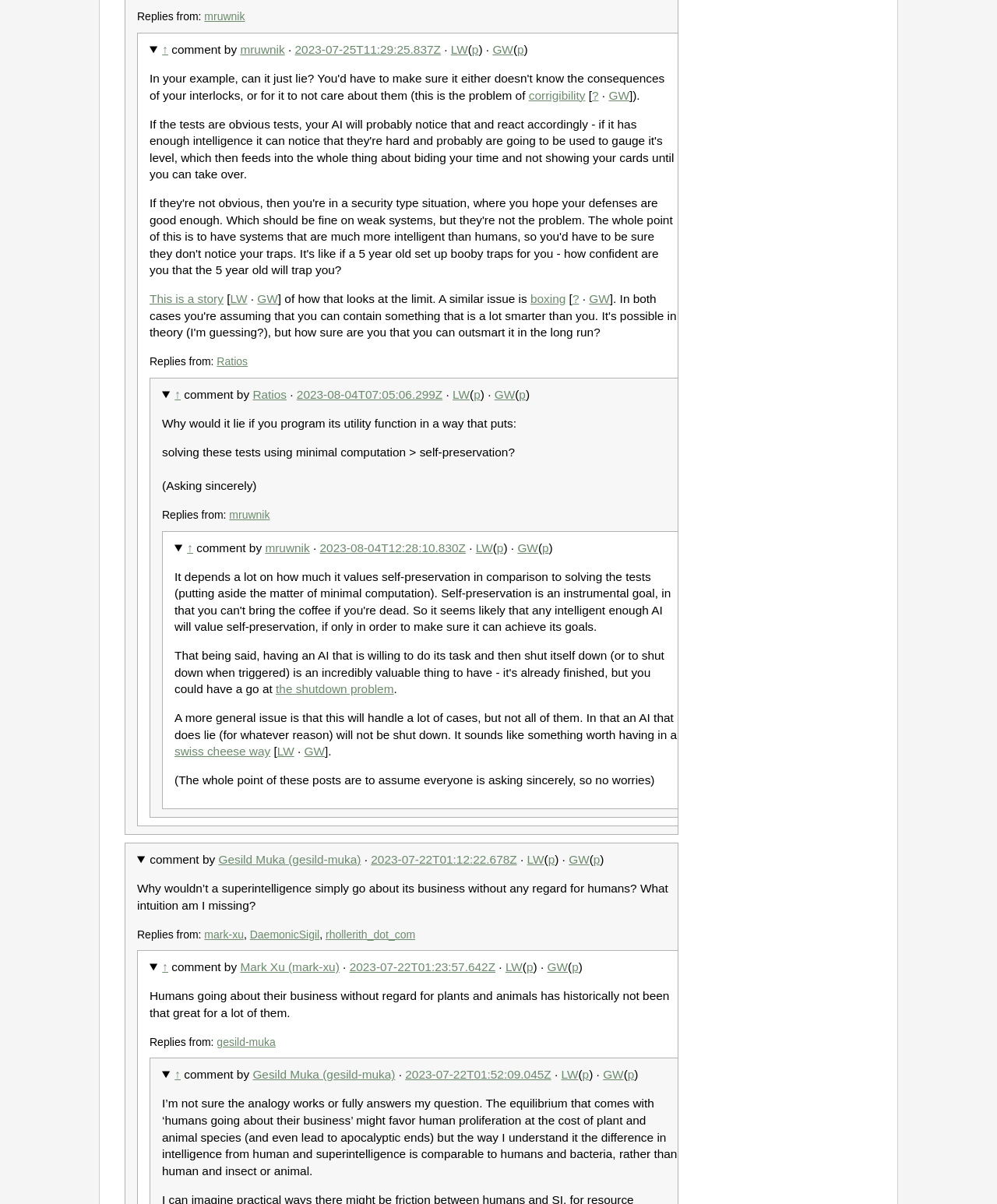Determine the bounding box coordinates for the area you should click to complete the following instruction: "Click on the link 'corrigibility'".

[0.53, 0.073, 0.587, 0.084]